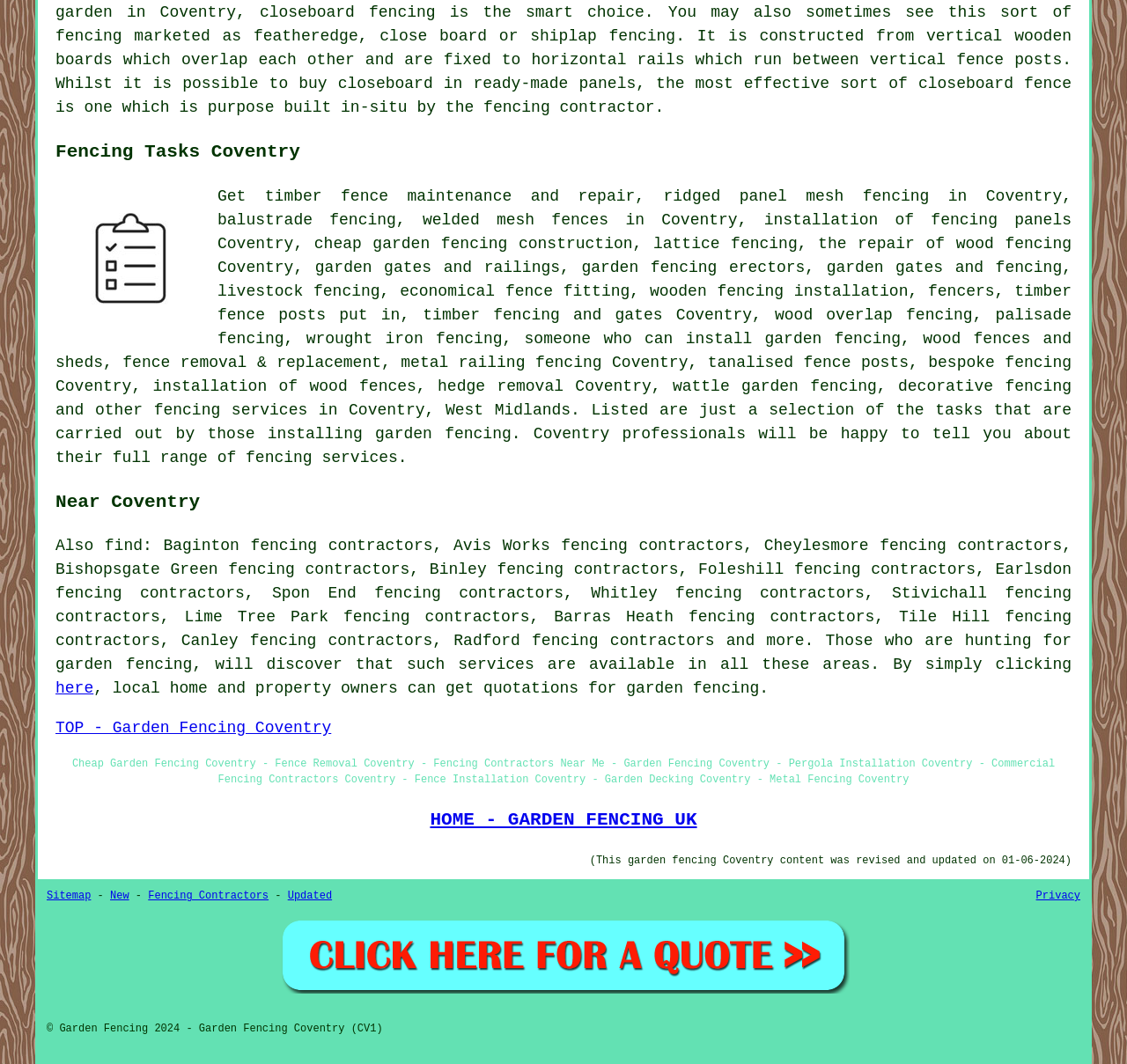Identify the bounding box coordinates for the UI element that matches this description: "here".

[0.049, 0.639, 0.083, 0.655]